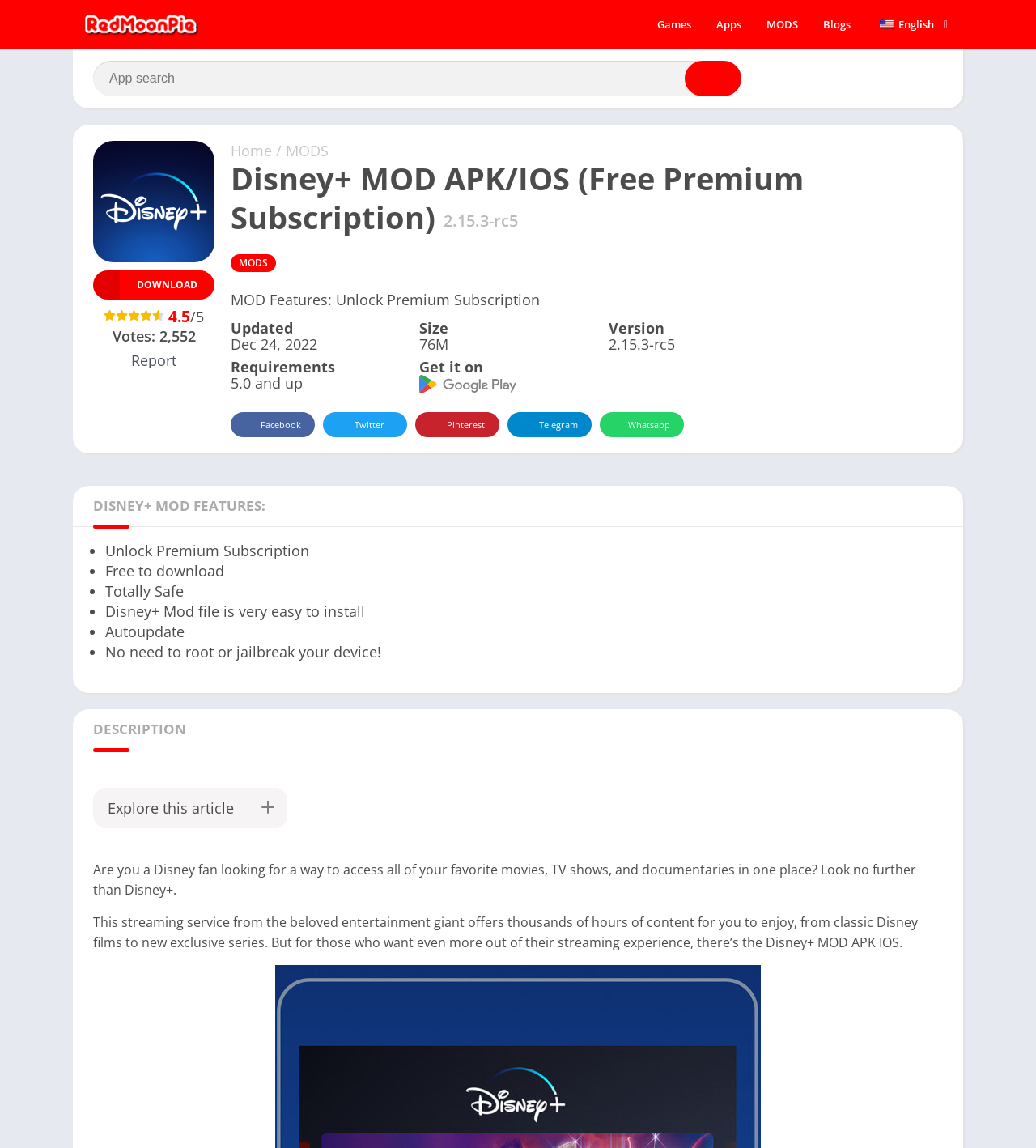What is the version of the Disney+ MOD APK/IOS?
Look at the image and answer the question with a single word or phrase.

2.15.3-rc5